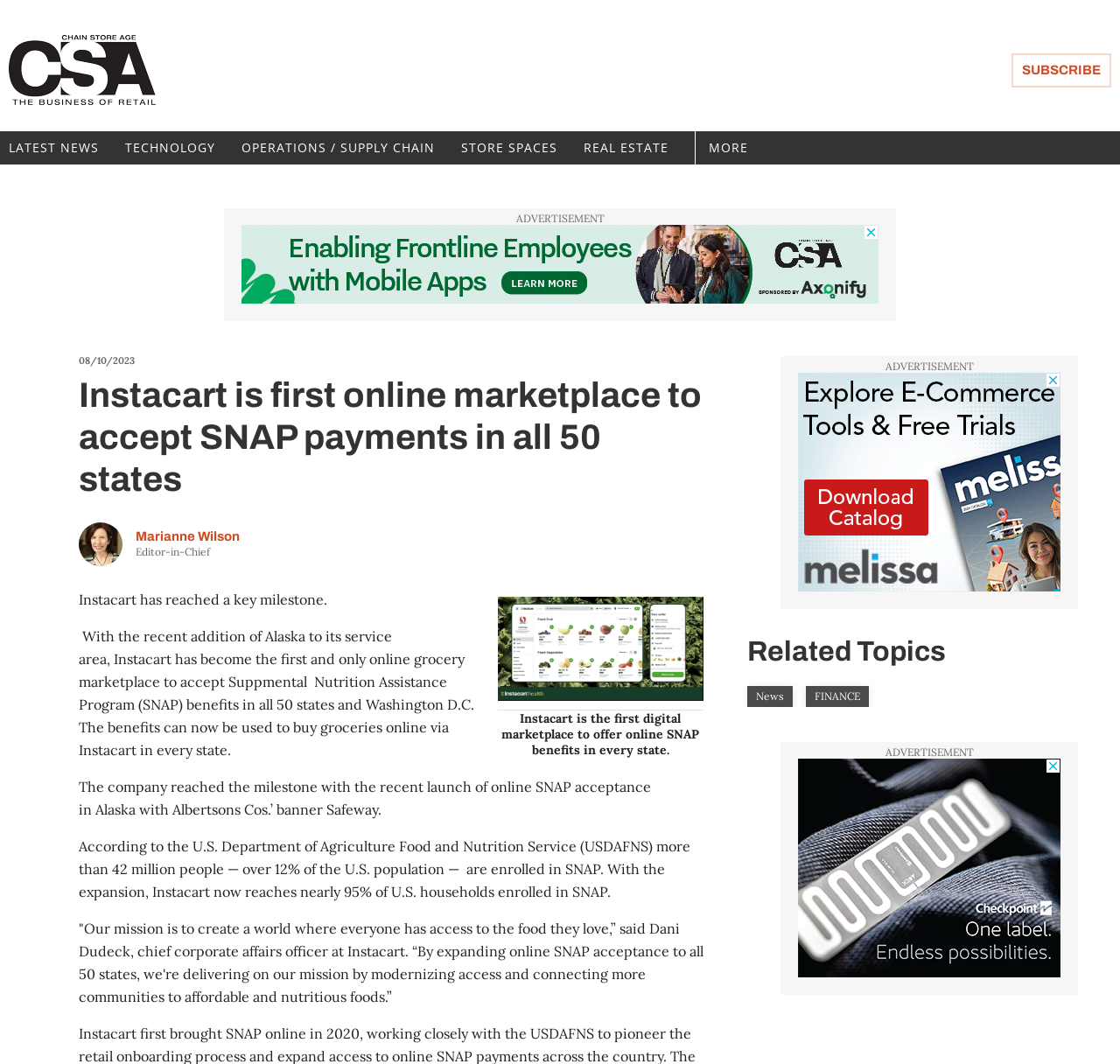Can you specify the bounding box coordinates of the area that needs to be clicked to fulfill the following instruction: "Click the 'ADVERTISE' link"?

[0.519, 0.159, 0.593, 0.184]